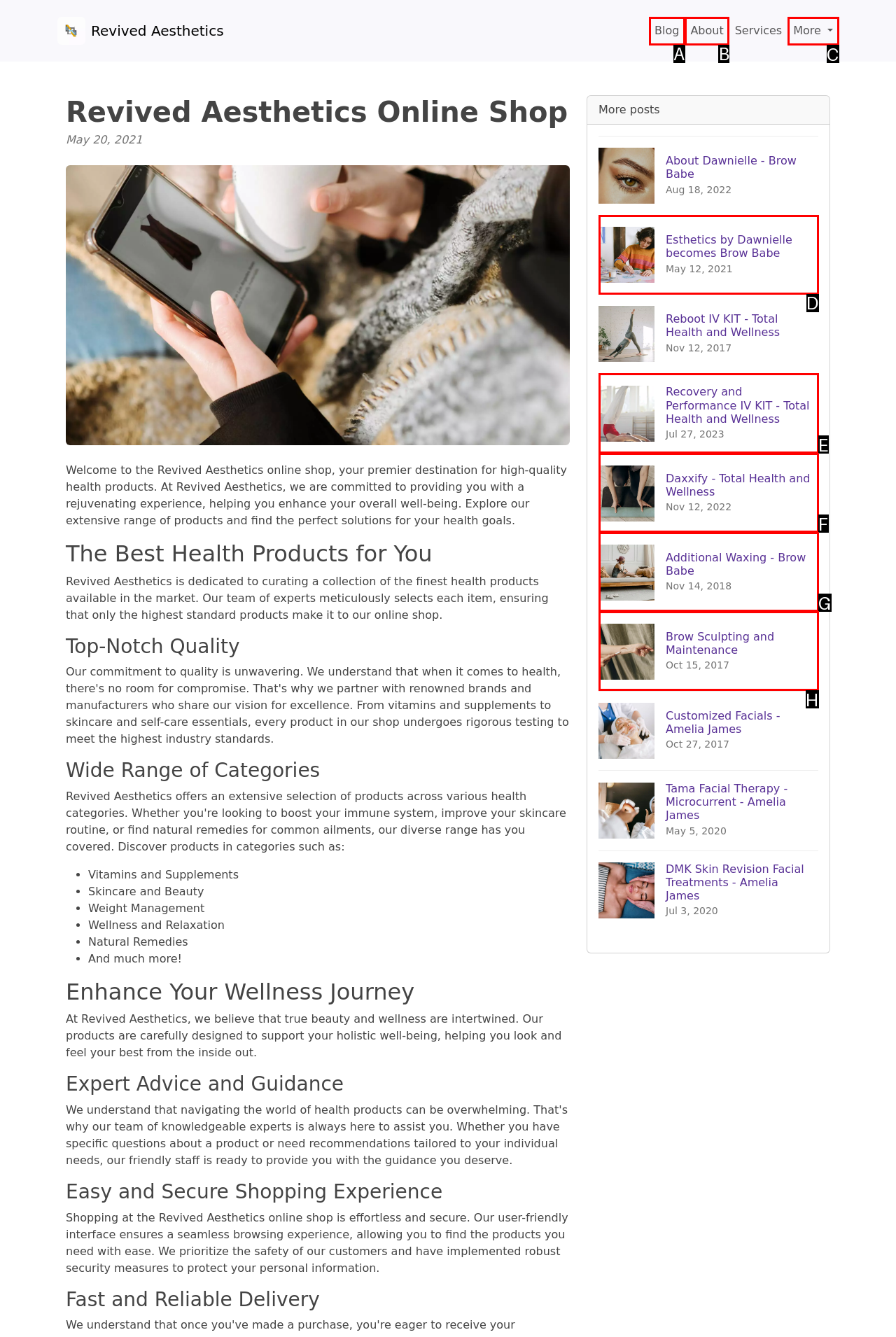From the available options, which lettered element should I click to complete this task: Click the 'More' button?

C